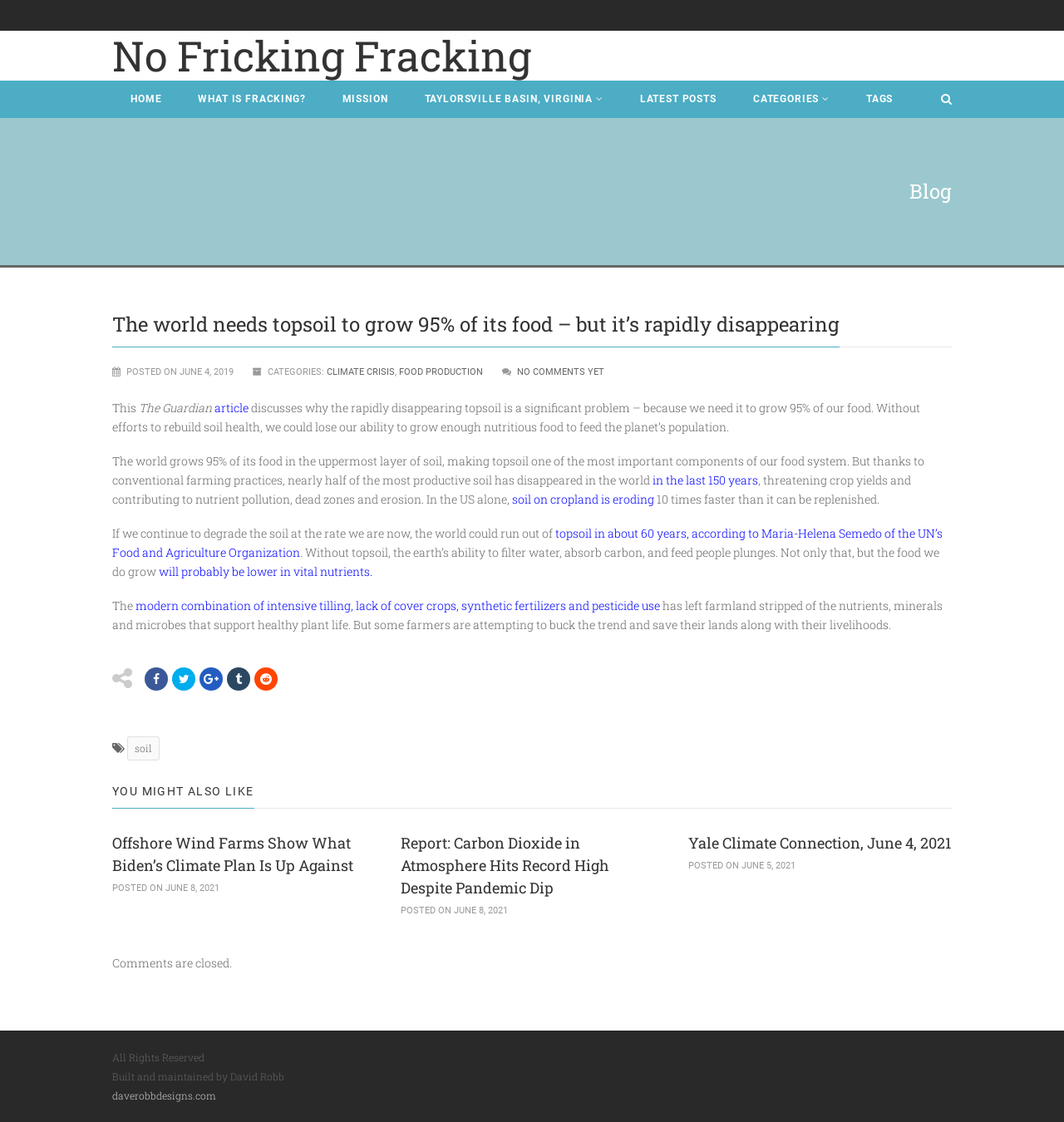Please identify the primary heading of the webpage and give its text content.

No Fricking Fracking